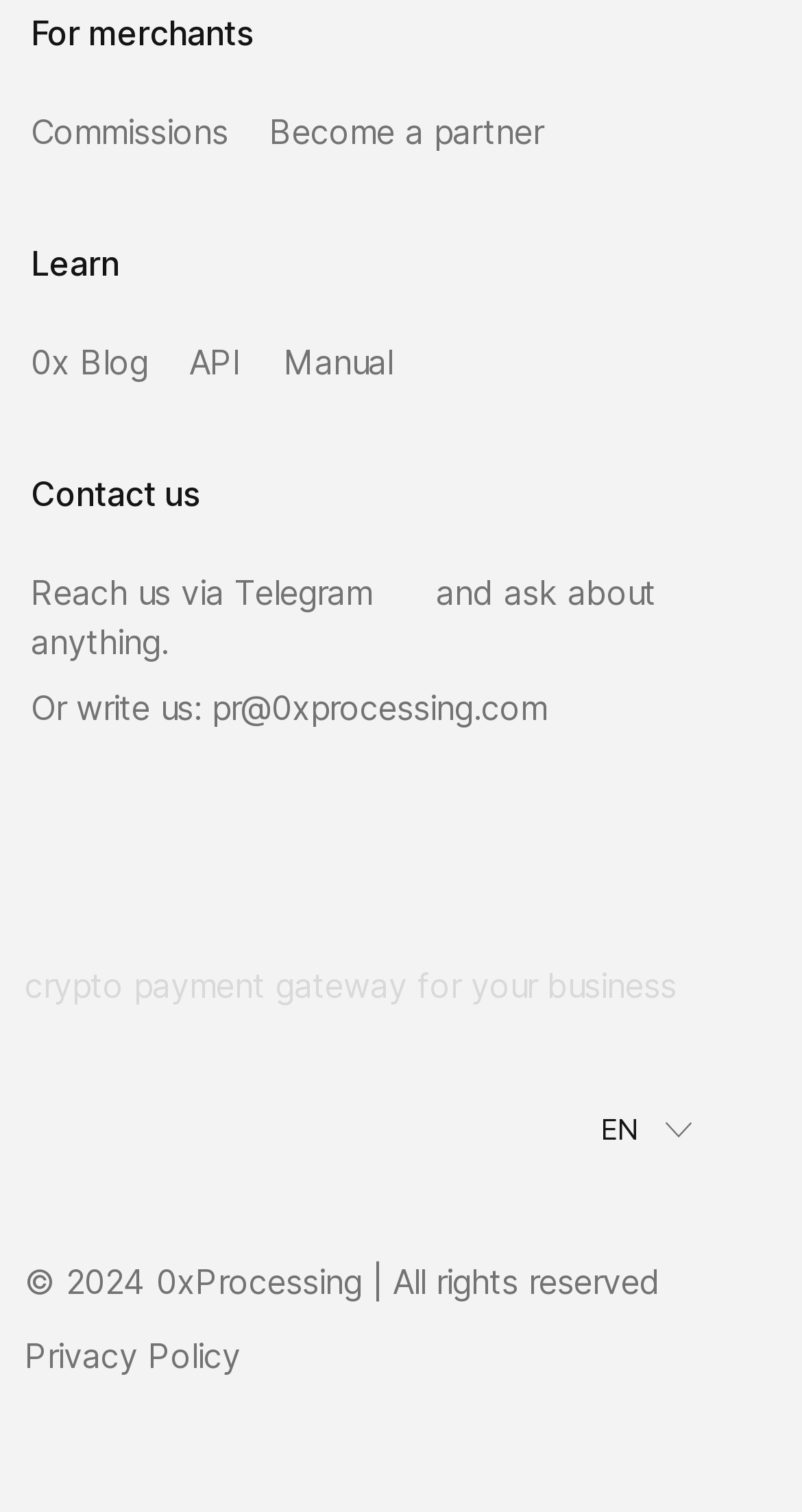Please give the bounding box coordinates of the area that should be clicked to fulfill the following instruction: "Click the logo". The coordinates should be in the format of four float numbers from 0 to 1, i.e., [left, top, right, bottom].

[0.031, 0.571, 0.51, 0.603]